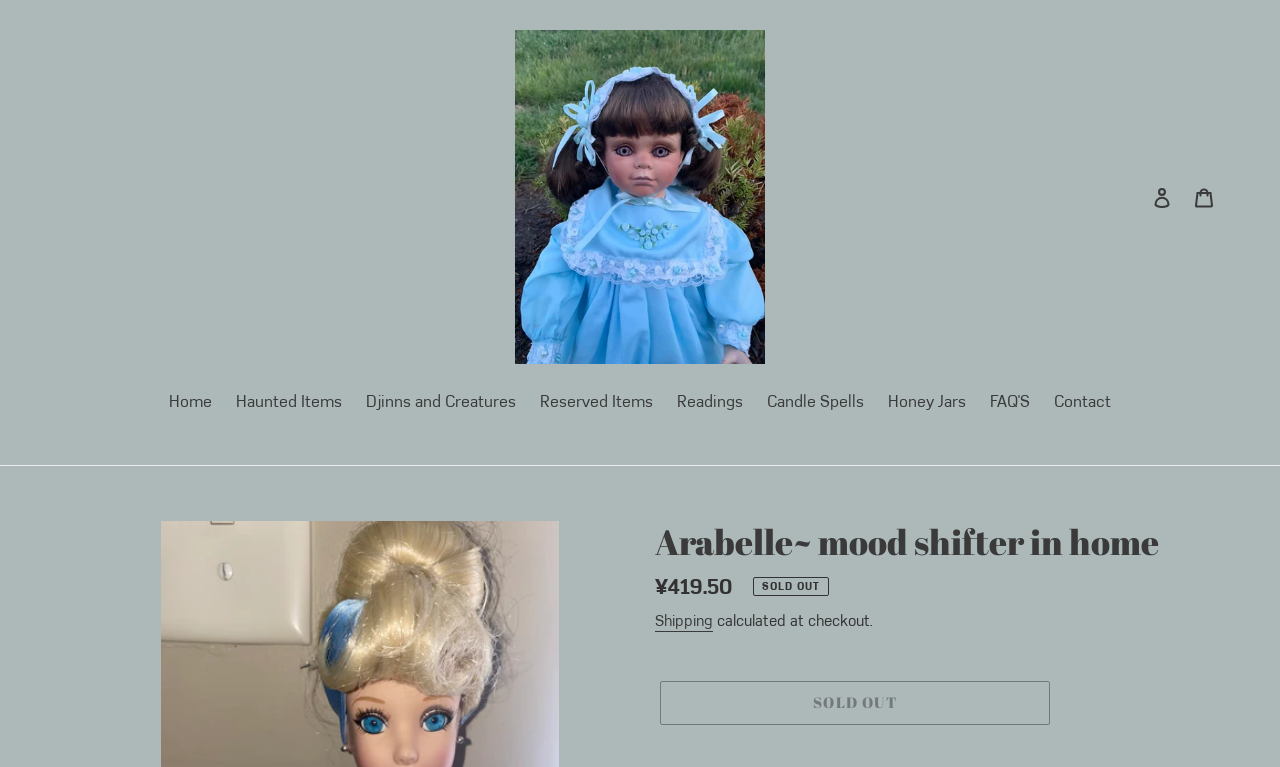Based on the image, give a detailed response to the question: What are the categories available on the website?

The categories available on the website are listed as links at the top of the webpage, including 'Home', 'Haunted Items', 'Djinns and Creatures', 'Reserved Items', 'Readings', 'Candle Spells', 'Honey Jars', 'FAQ'S', and 'Contact'.